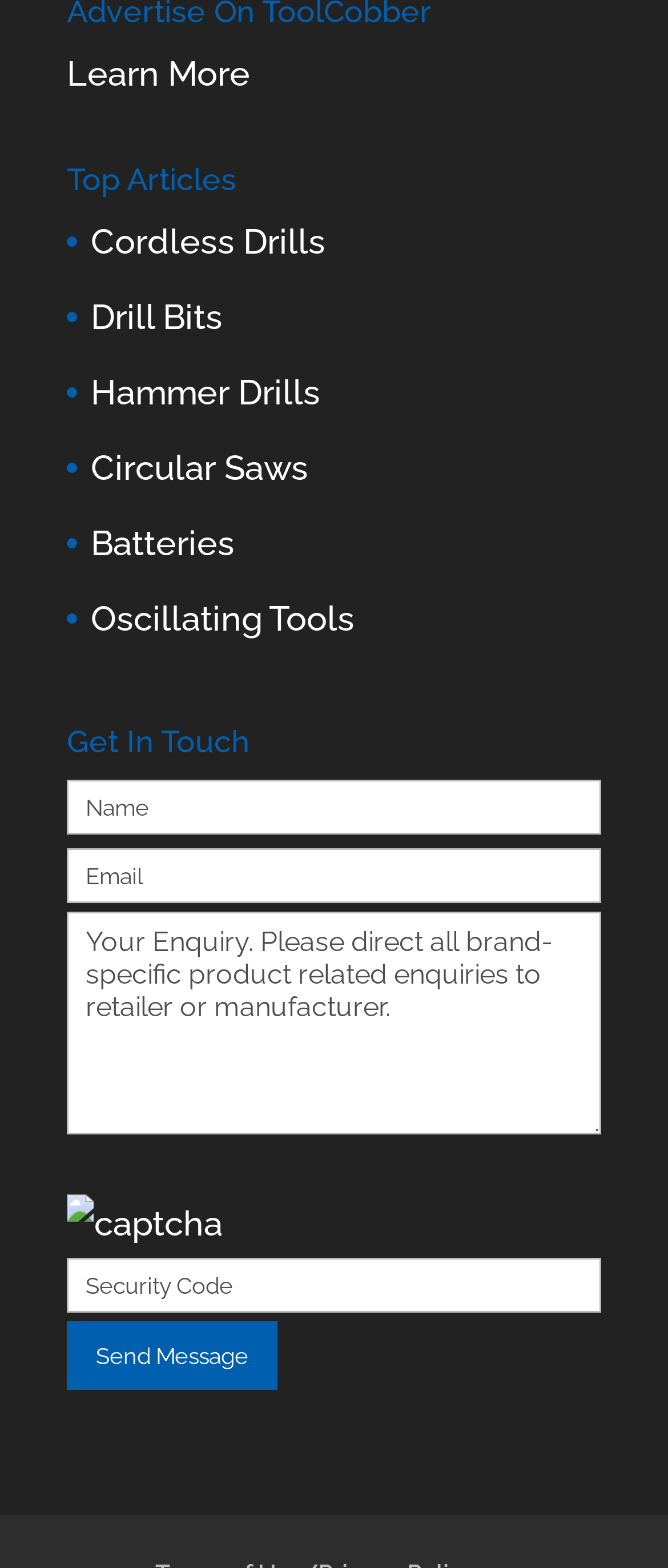Identify the bounding box for the element characterized by the following description: "input value="Email" name="your-email" value="Email"".

[0.1, 0.541, 0.9, 0.576]